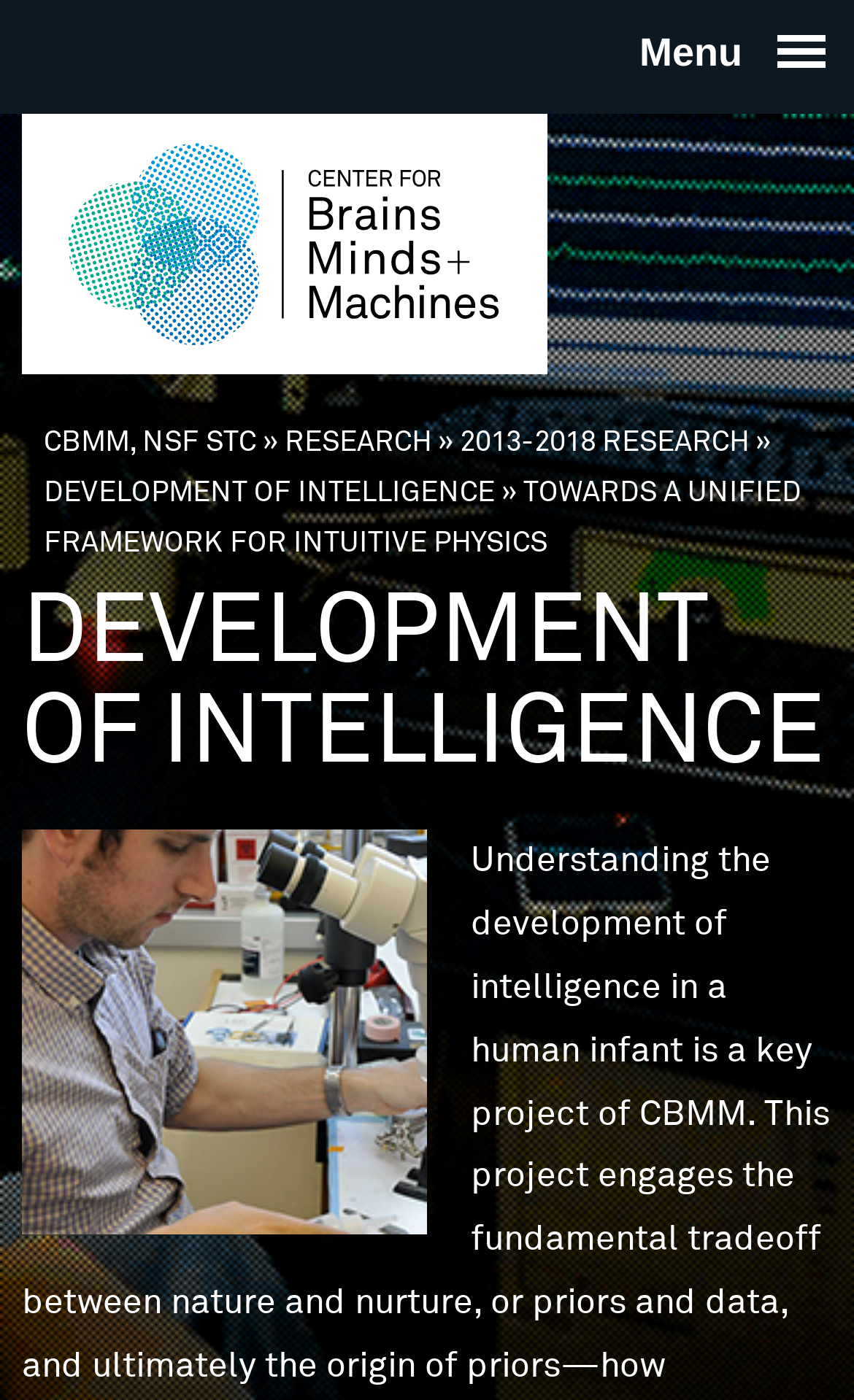Provide a brief response to the question using a single word or phrase: 
What is the name of the research center?

CBMM